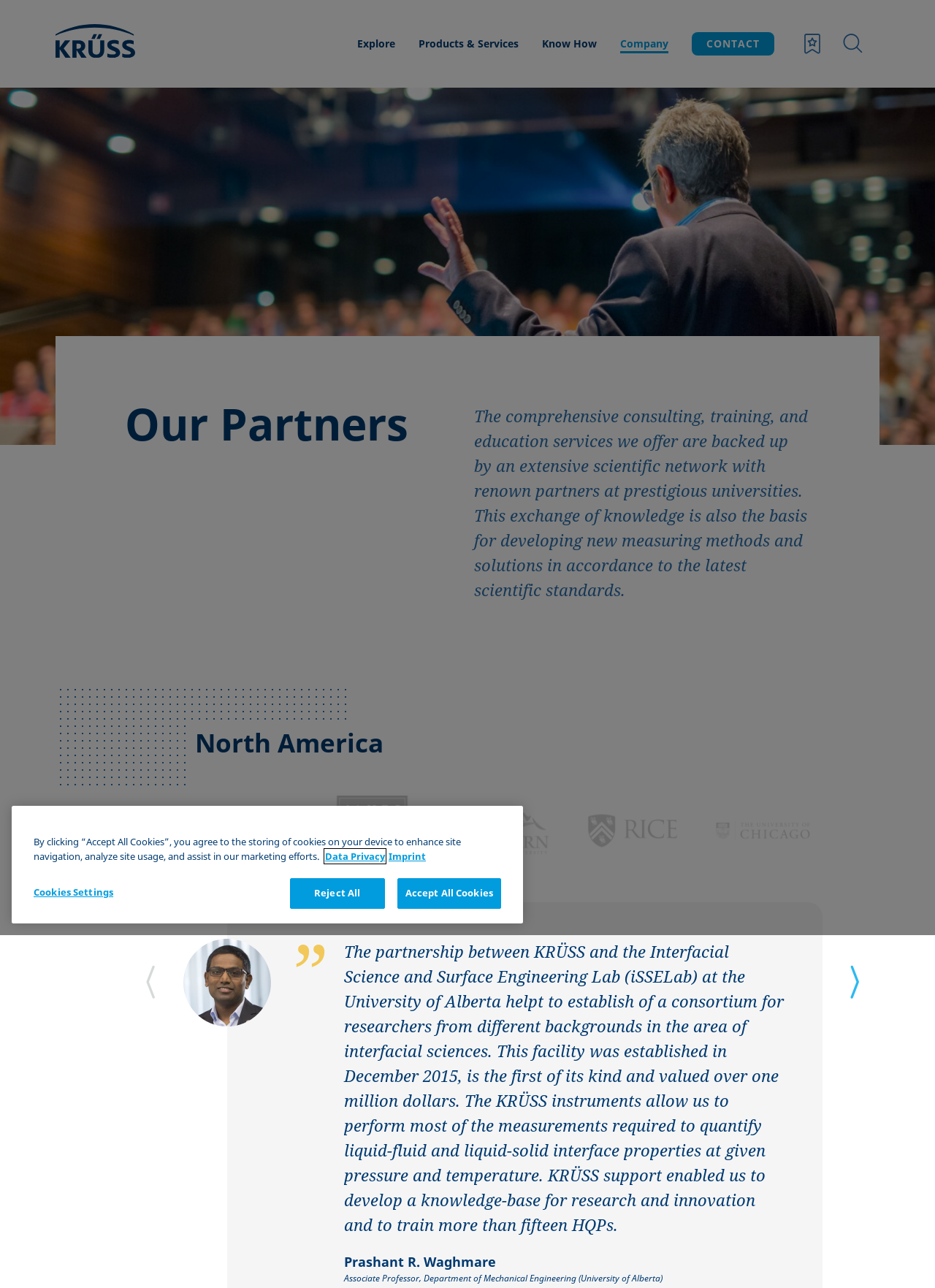What is the benefit of KRÜSS's partnership for students?
Based on the image, give a one-word or short phrase answer.

Real-world laboratory experiences